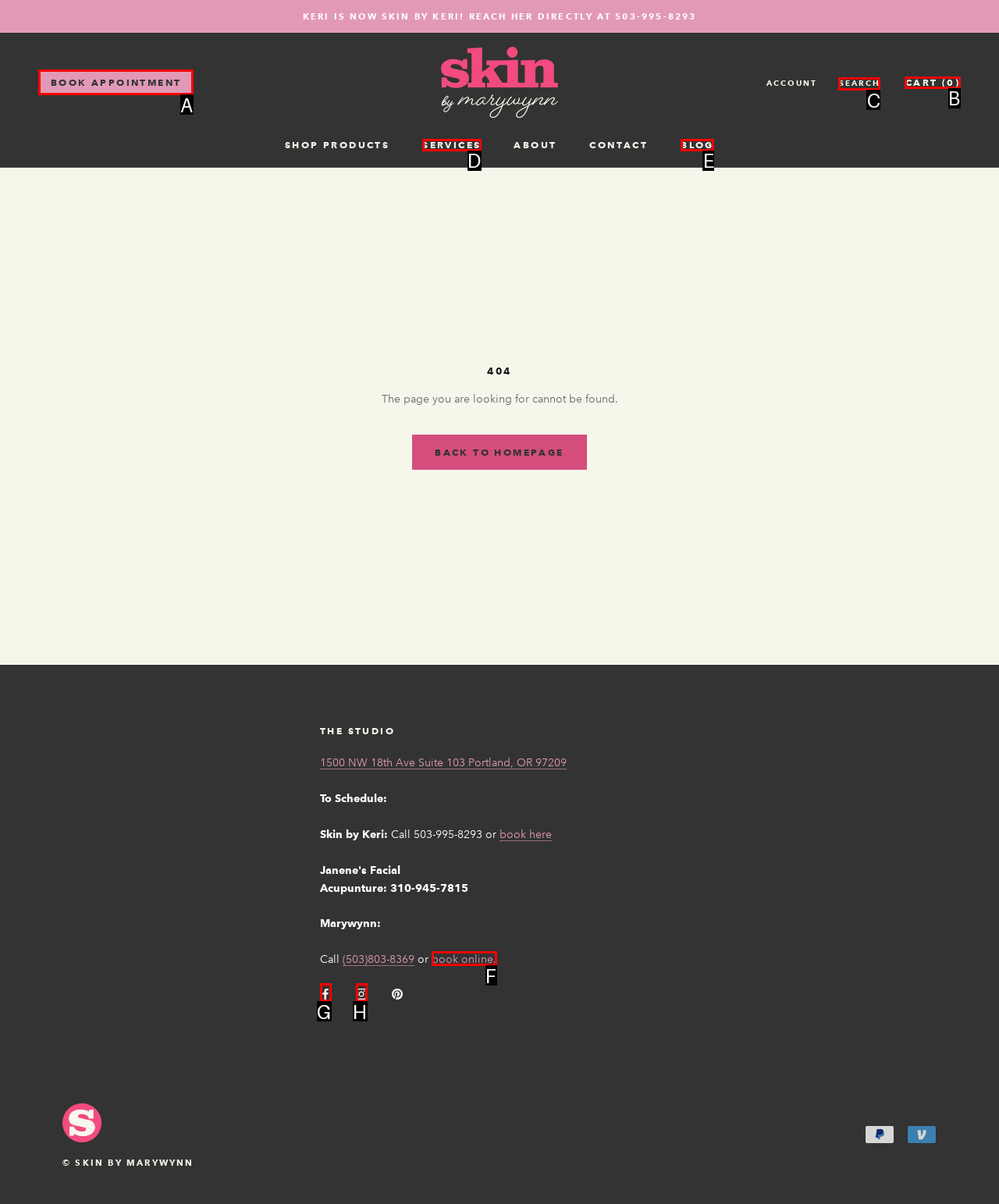For the task: Read the article 'Turning Your Old Jewelry Into Beautiful Custom Pieces', tell me the letter of the option you should click. Answer with the letter alone.

None